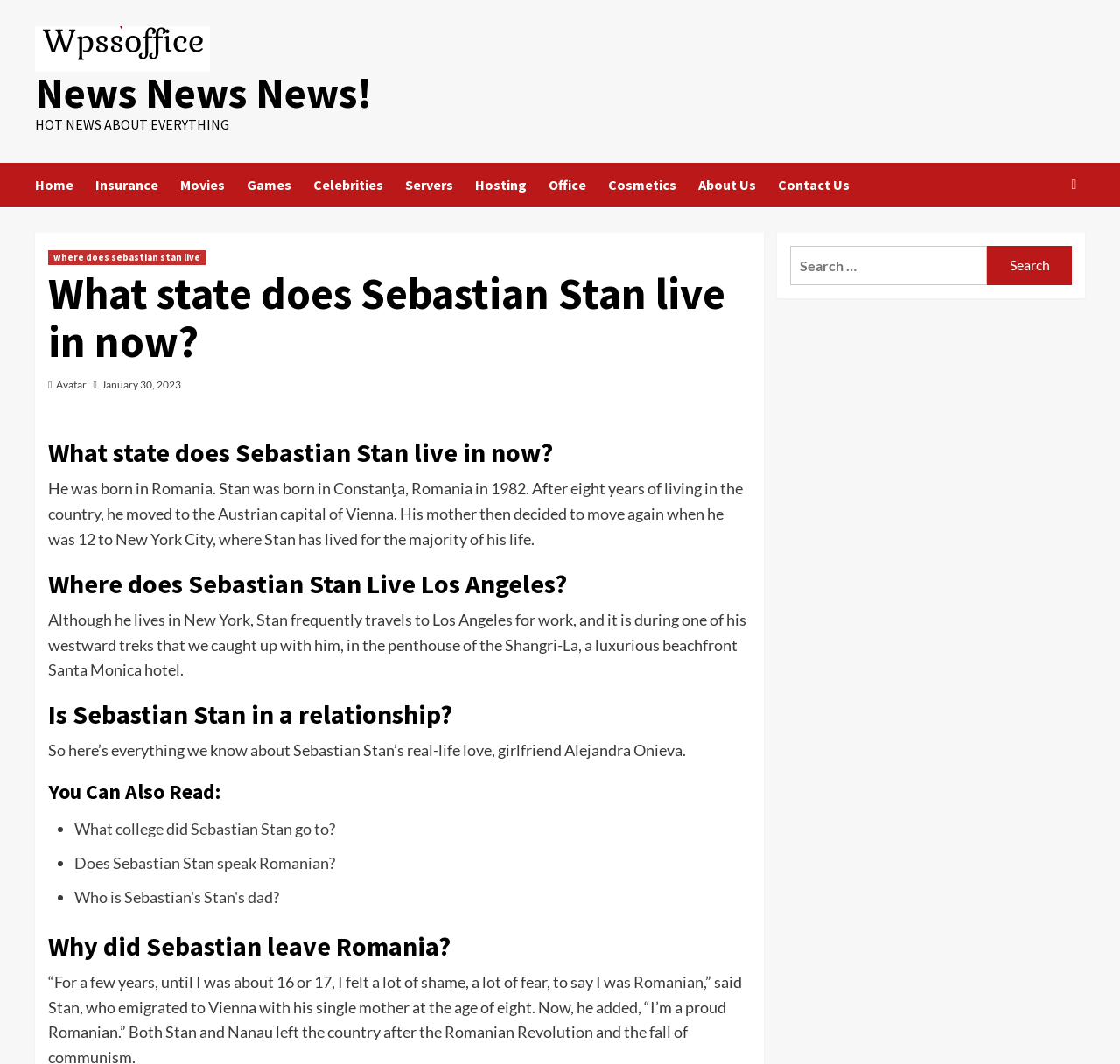What is the name of Sebastian Stan's girlfriend?
Based on the image, answer the question with a single word or brief phrase.

Alejandra Onieva